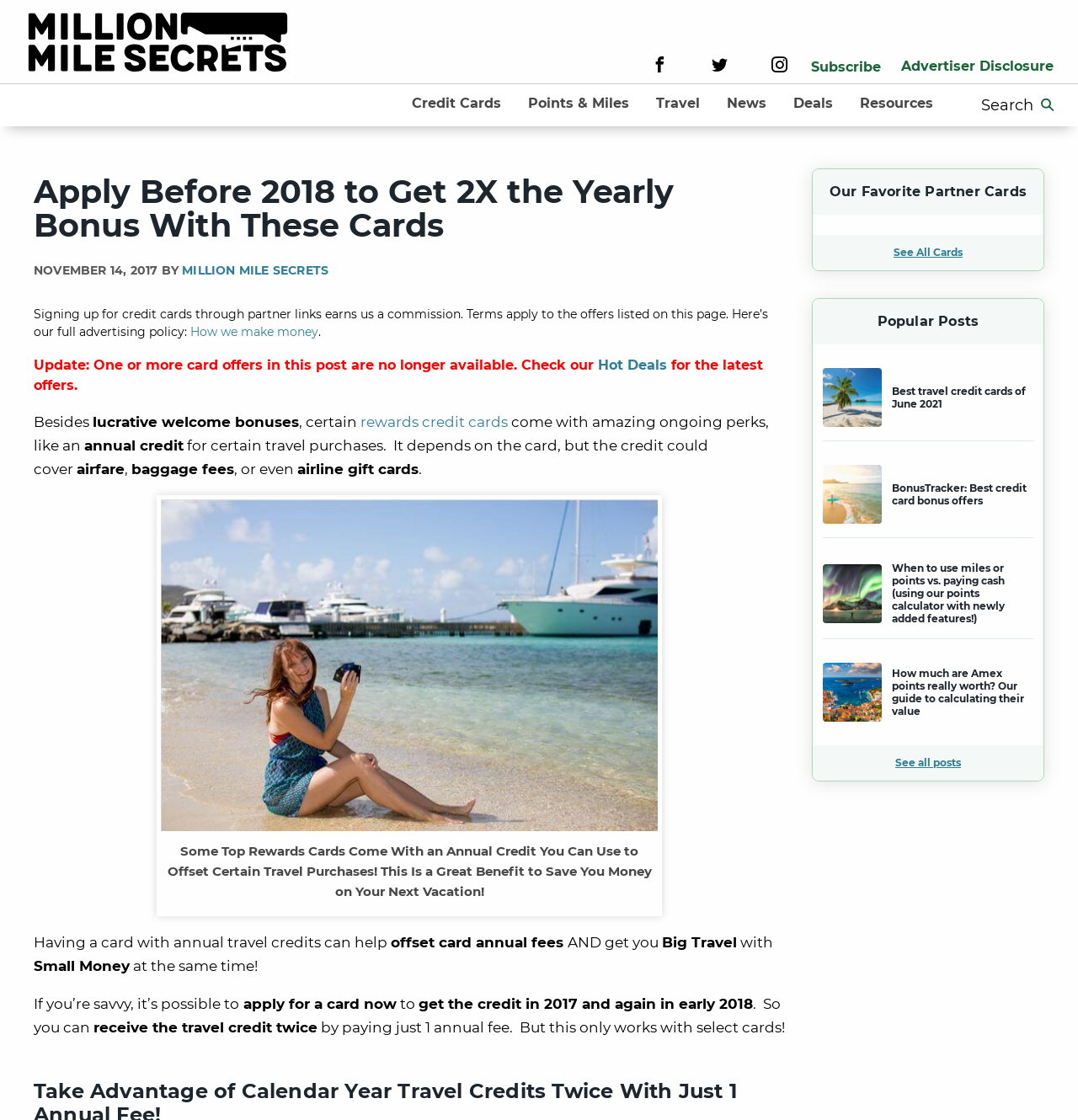Using the format (top-left x, top-left y, bottom-right x, bottom-right y), and given the element description, identify the bounding box coordinates within the screenshot: parent_node: Search for: placeholder="Search" value="Search"

[0.959, 0.082, 0.984, 0.106]